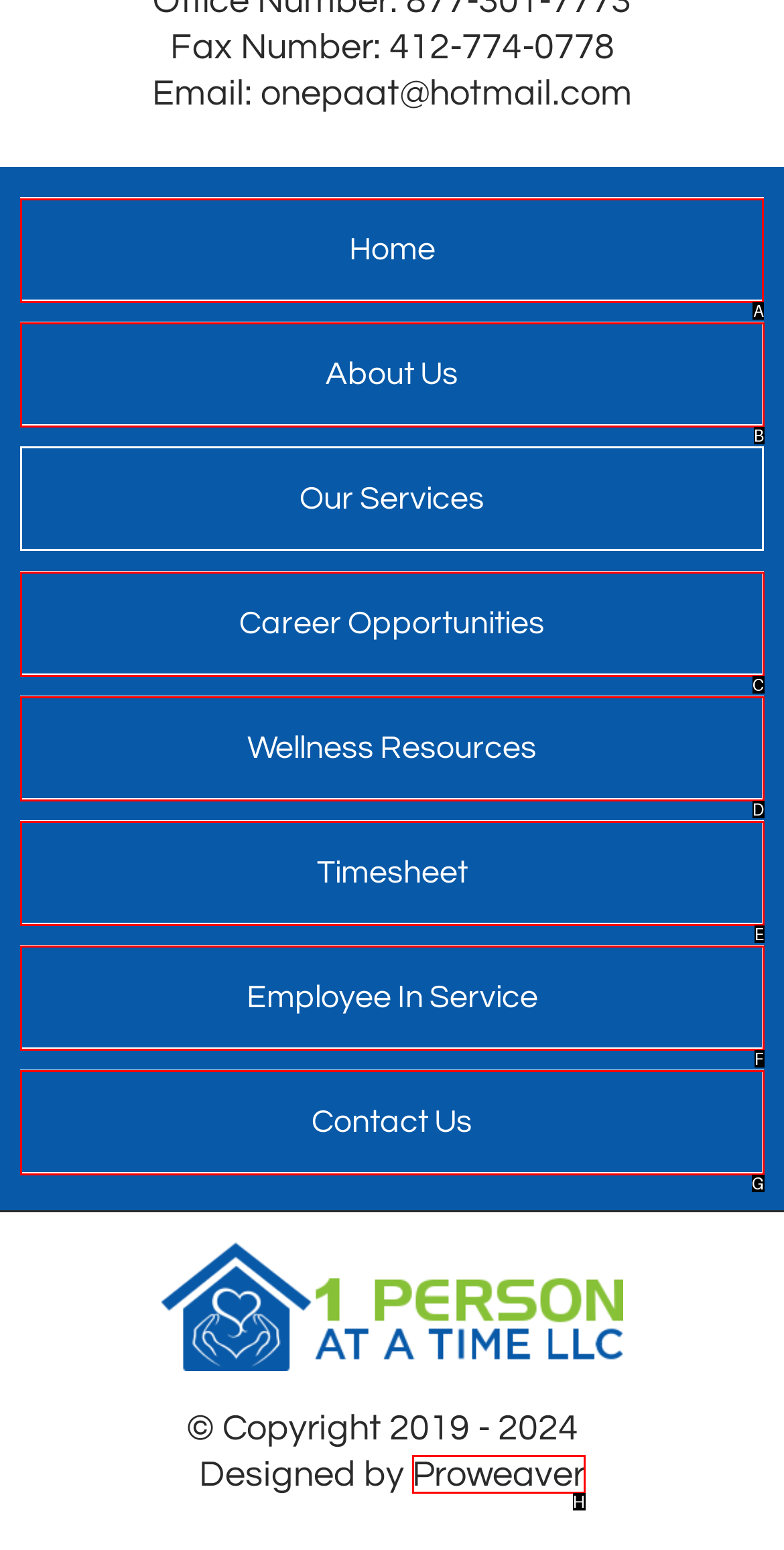Which option should I select to accomplish the task: click the Home link? Respond with the corresponding letter from the given choices.

A